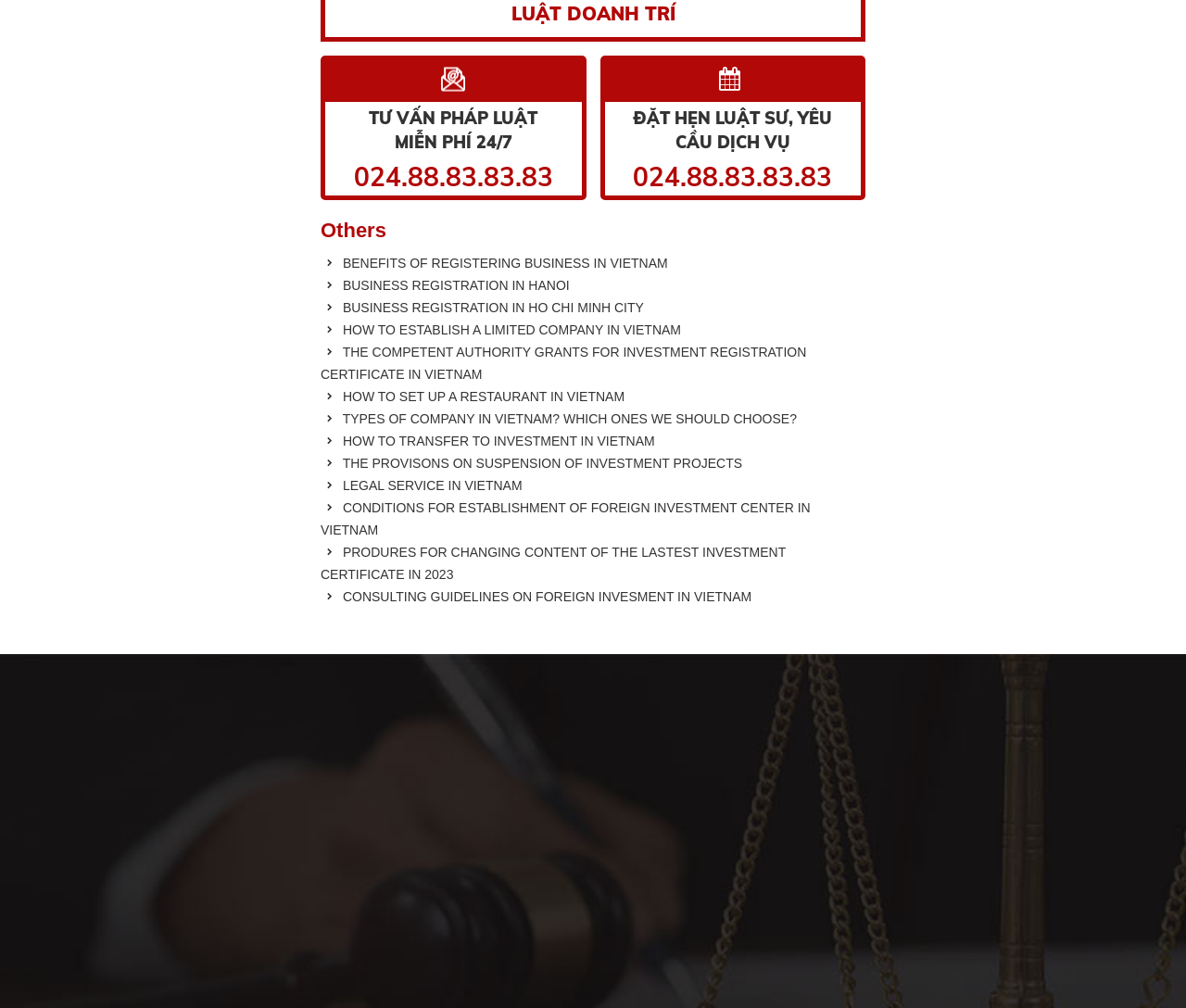Kindly provide the bounding box coordinates of the section you need to click on to fulfill the given instruction: "Consult on business registration in Hanoi".

[0.27, 0.272, 0.73, 0.294]